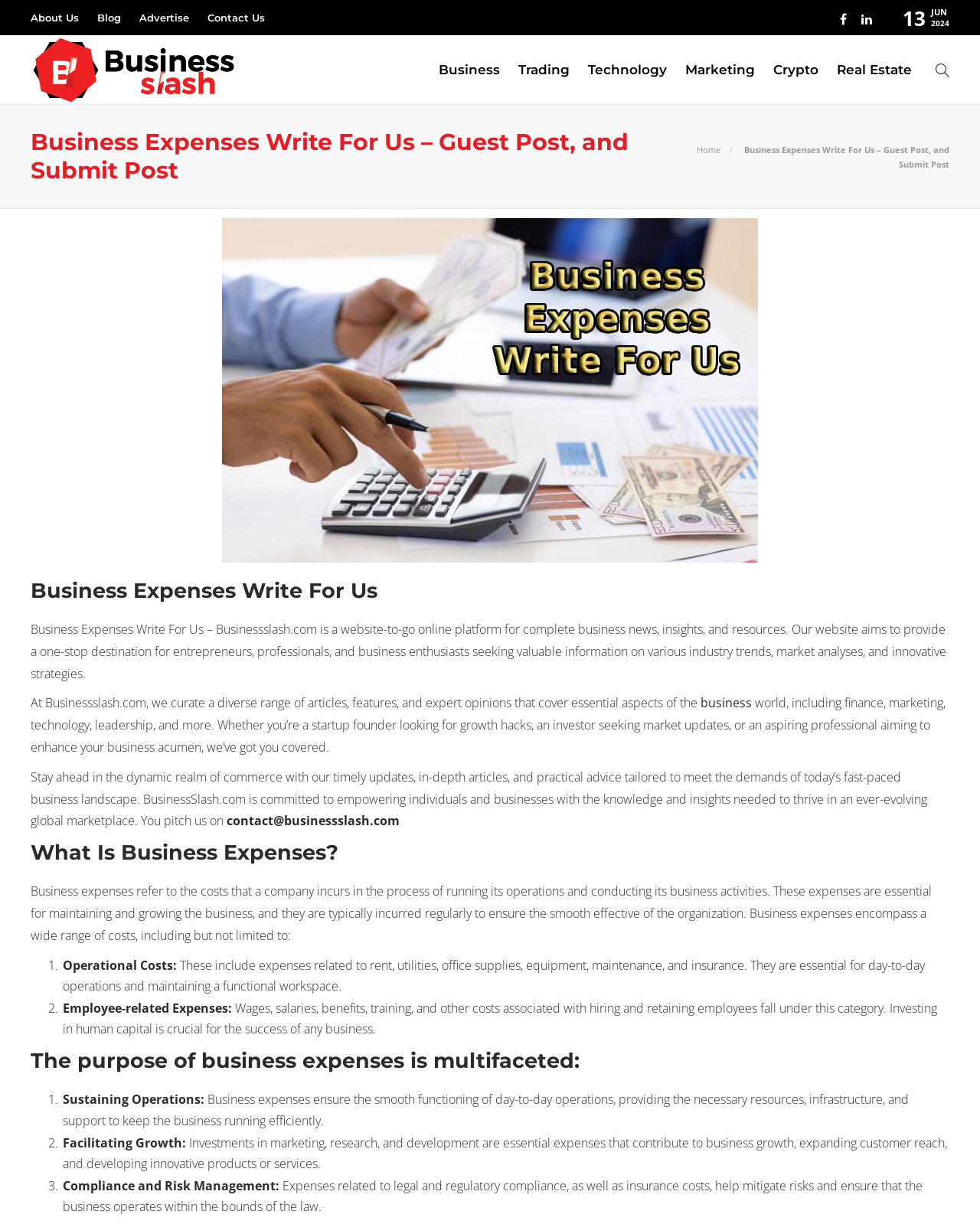Please determine the bounding box coordinates of the area that needs to be clicked to complete this task: 'Click on Business Expenses Write For Us'. The coordinates must be four float numbers between 0 and 1, formatted as [left, top, right, bottom].

[0.031, 0.178, 0.969, 0.46]